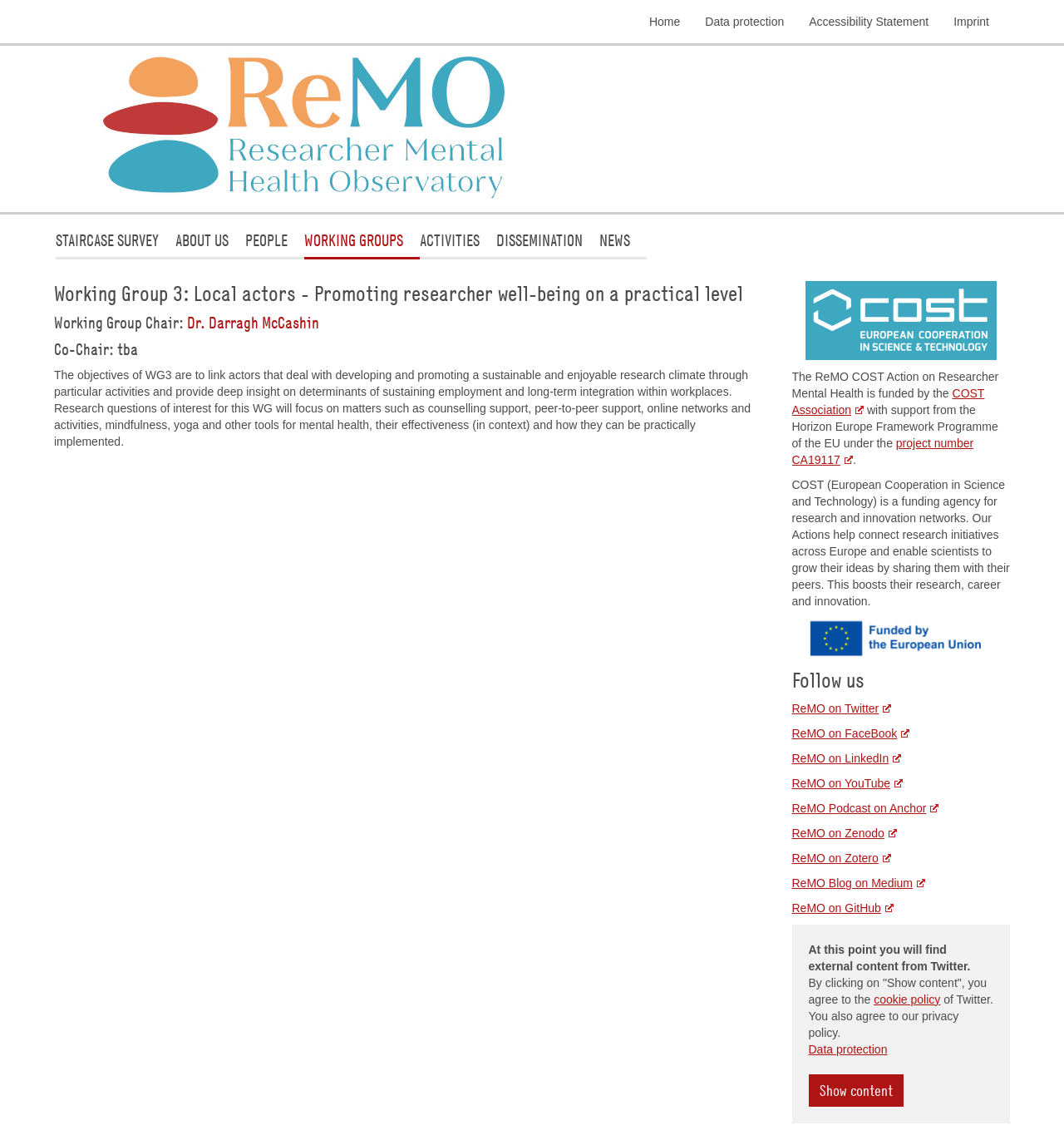Identify the bounding box coordinates of the element to click to follow this instruction: 'Learn about the COST Association'. Ensure the coordinates are four float values between 0 and 1, provided as [left, top, right, bottom].

[0.744, 0.339, 0.925, 0.365]